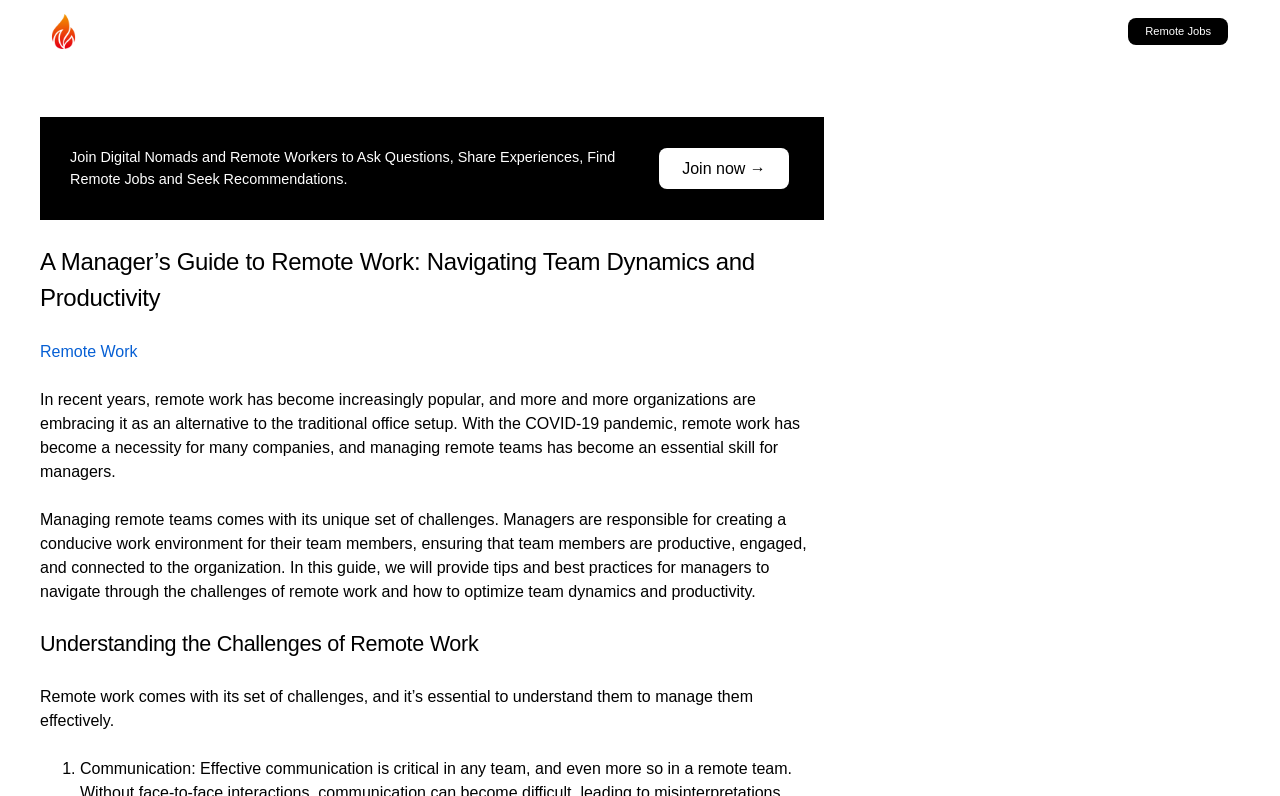Create a detailed description of the webpage's content and layout.

The webpage is a guide for managers on remote work, specifically focusing on navigating team dynamics and productivity. At the top left, there is a logo and a link to "Jorcus". On the top right, there is a link to "Remote Jobs". 

Below the logo, there is a section that invites users to join a community of digital nomads and remote workers to ask questions, share experiences, find remote jobs, and seek recommendations. This section has a call-to-action button "Join now →" on the right side.

Further down, there is a heading that matches the title of the webpage, "A Manager’s Guide to Remote Work: Navigating Team Dynamics and Productivity". Below the heading, there is a link to "Remote Work" on the left side. 

The main content of the webpage starts with a paragraph that discusses the increasing popularity of remote work and its necessity during the COVID-19 pandemic. This paragraph is located below the heading and spans across most of the width of the page.